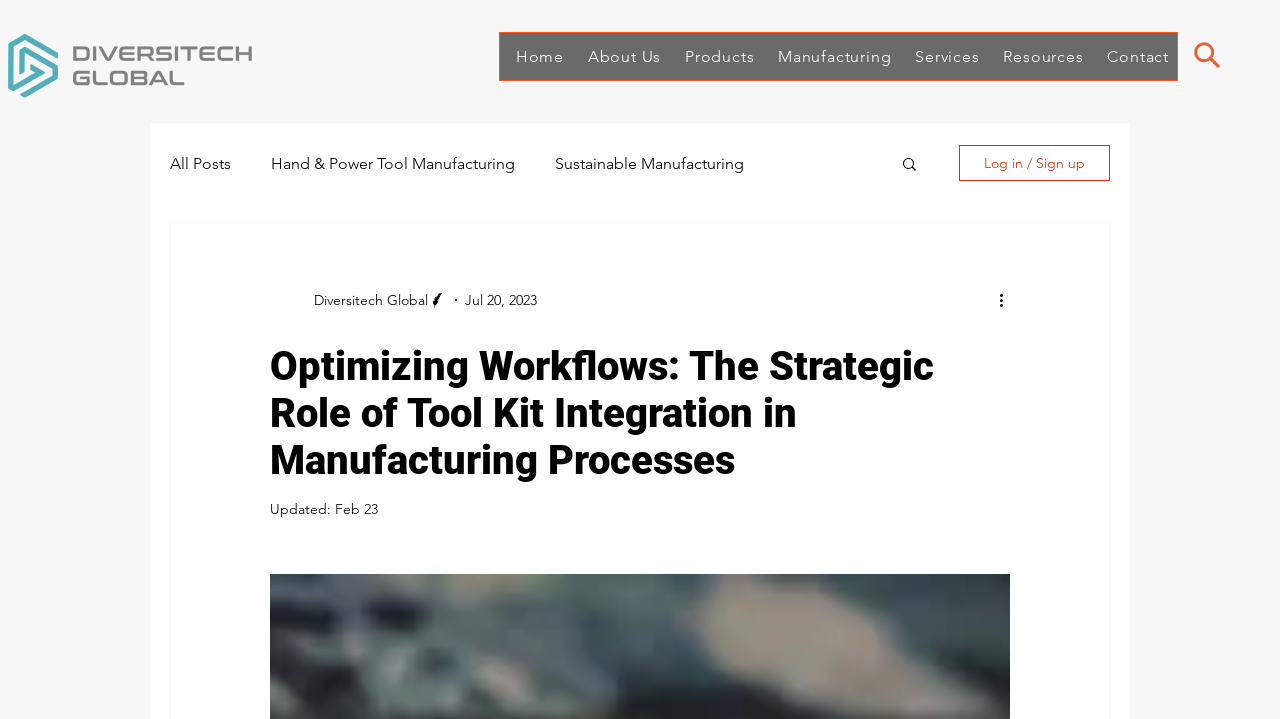Provide a thorough description of the webpage you see.

The webpage appears to be a blog or article page from Diversitech Global, a trusted tool manufacturer in China. At the top left corner, there is a logo and a link to the company's homepage. Next to it, there is a navigation menu with links to various sections of the website, including Home, About Us, Products, Manufacturing, Services, Resources, and Contact.

On the top right corner, there is a search button. Below the navigation menu, there is a secondary navigation menu with links to different blog categories, such as Hand & Power Tool Manufacturing, Sustainable Manufacturing, and Manufacturing in Vietnam, among others.

The main content of the page is an article titled "Optimizing Workflows: The Strategic Role of Tool Kit Integration in Manufacturing Processes". The article has a heading and a subheading that indicates it was updated on February 23. There is also a section with the author's name and a date, July 20, 2023.

On the right side of the page, there is a section with a button to log in or sign up. Below it, there is a button with more actions, which likely provides additional options for the user.

Throughout the page, there are several images, including the company logo, a search icon, and an image next to the author's name. The overall layout of the page is organized, with clear headings and concise text.